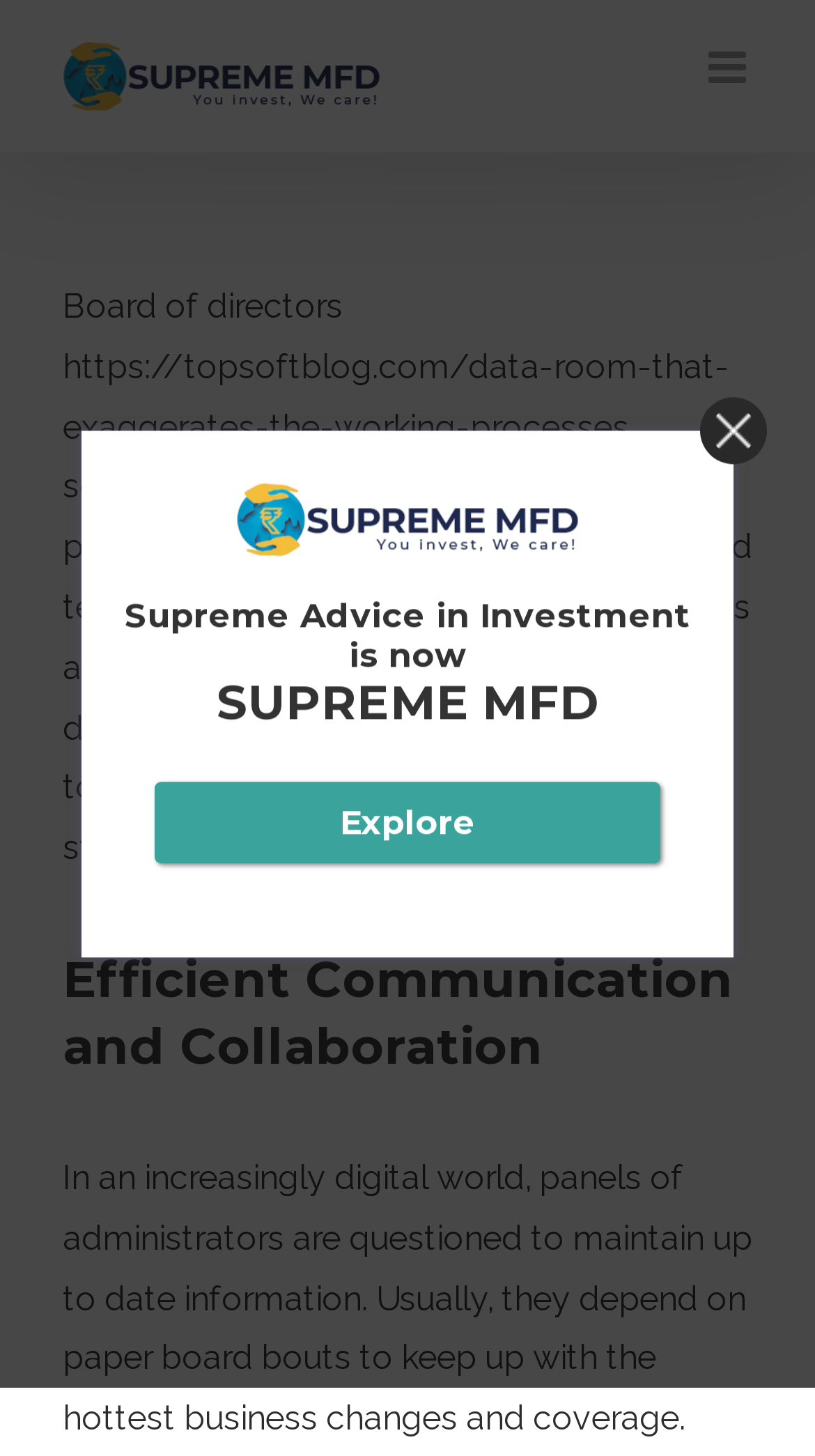Give a short answer to this question using one word or a phrase:
What is the purpose of the software?

secure access to corporate docs and tools